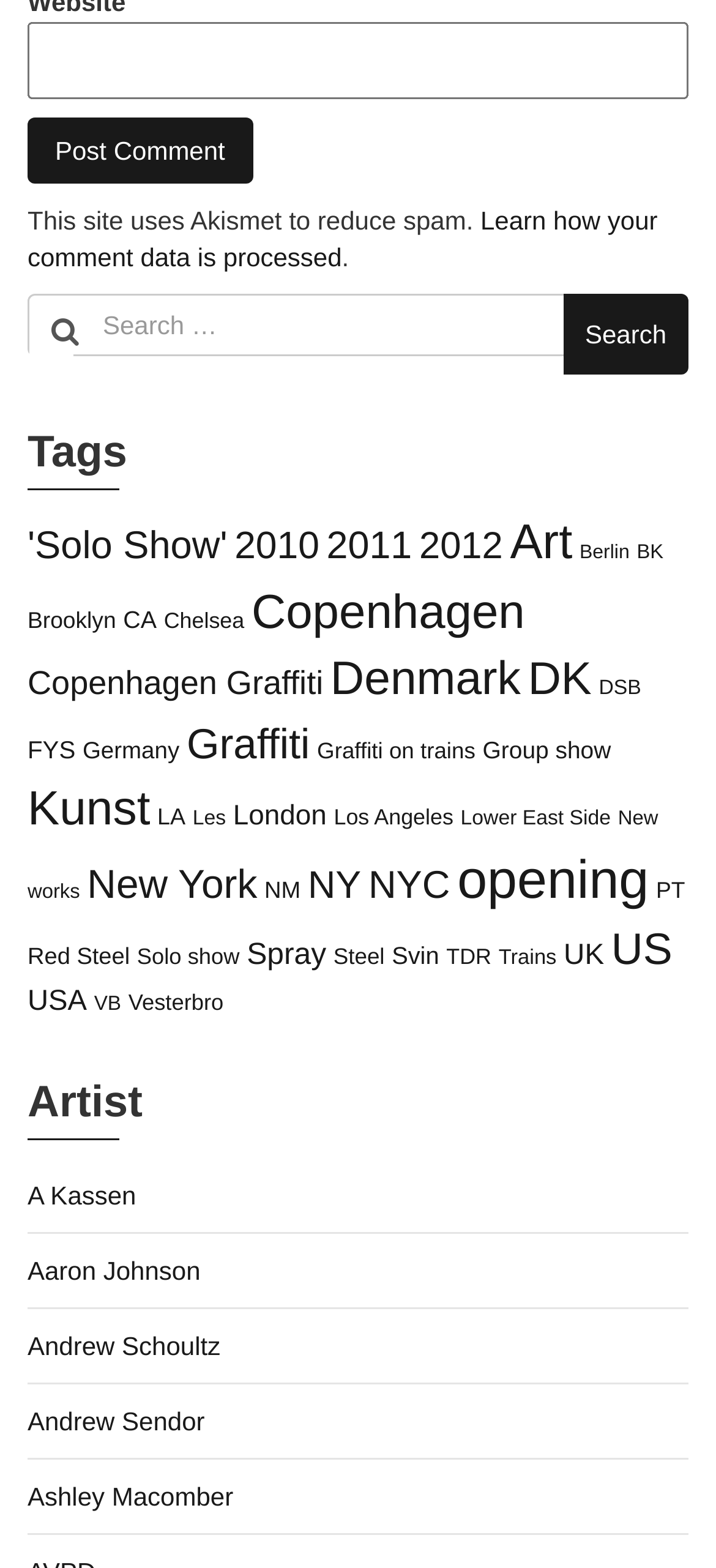Find the bounding box coordinates of the element's region that should be clicked in order to follow the given instruction: "Post a comment". The coordinates should consist of four float numbers between 0 and 1, i.e., [left, top, right, bottom].

[0.038, 0.075, 0.353, 0.117]